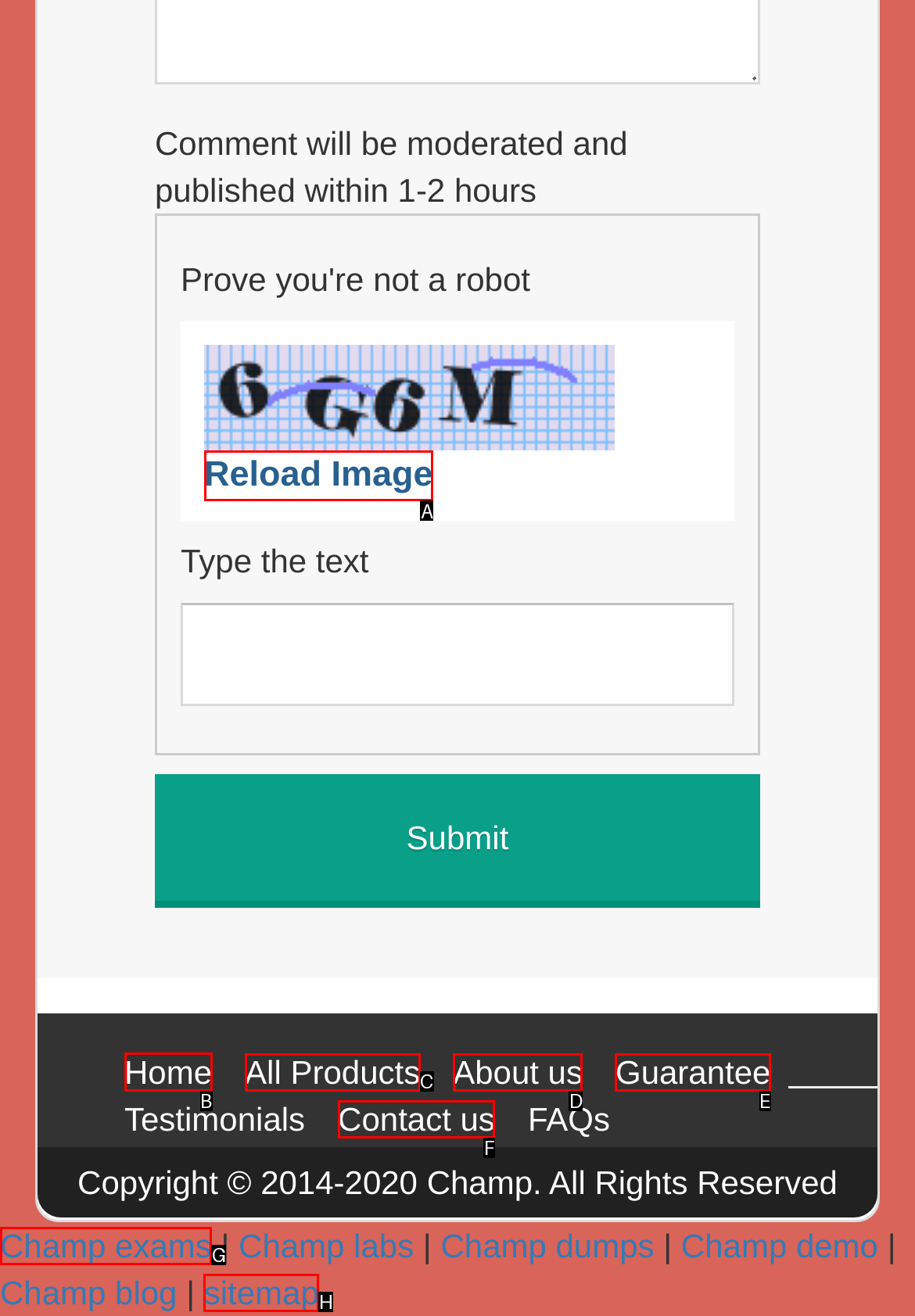Identify the letter of the UI element needed to carry out the task: Go to the home page
Reply with the letter of the chosen option.

B